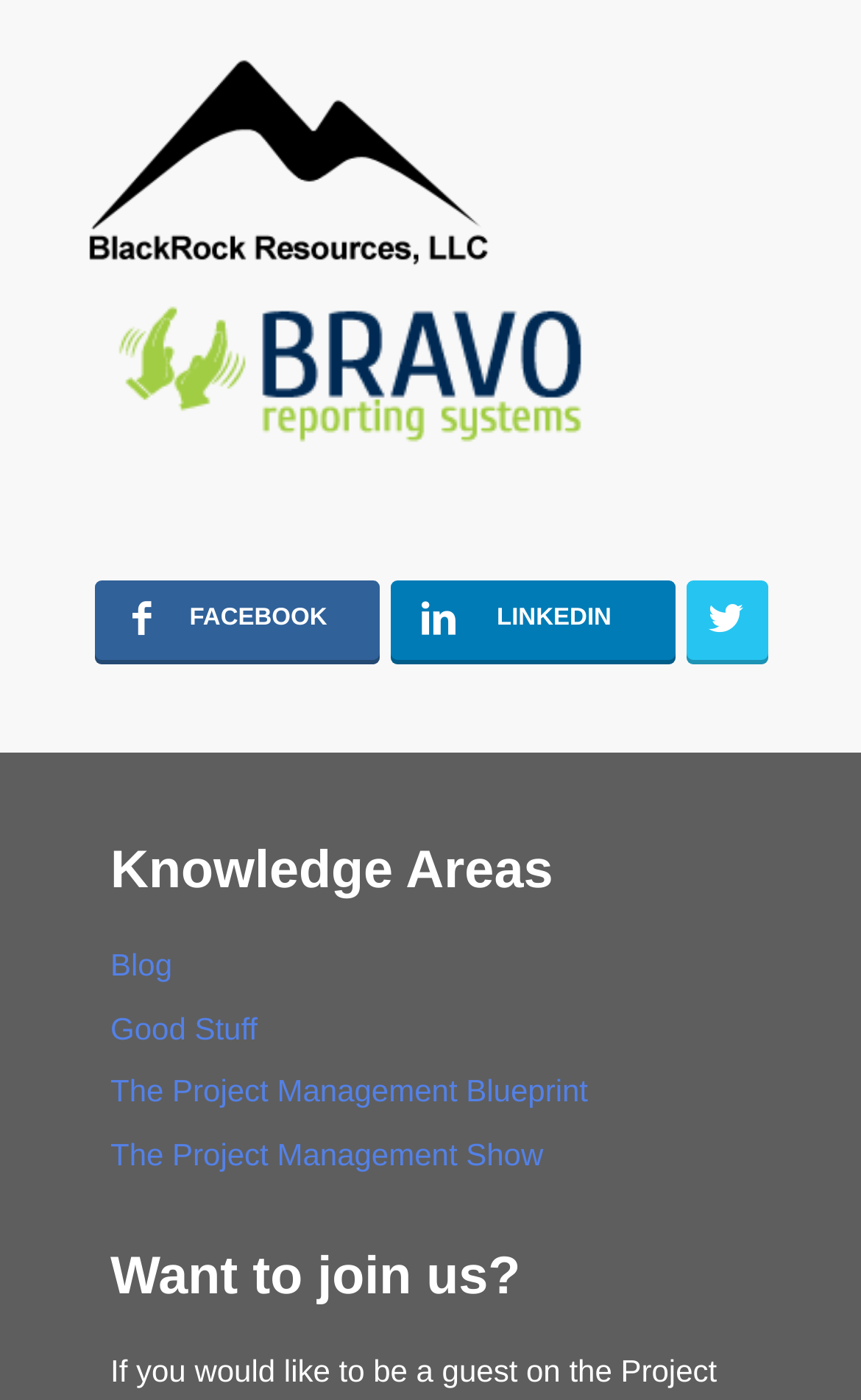Based on what you see in the screenshot, provide a thorough answer to this question: What is the logo on the top left?

The logo on the top left is identified as 'Black Rock Logo' based on the image element with bounding box coordinates [0.103, 0.041, 0.569, 0.19] and OCR text 'Black Rock Logo'.